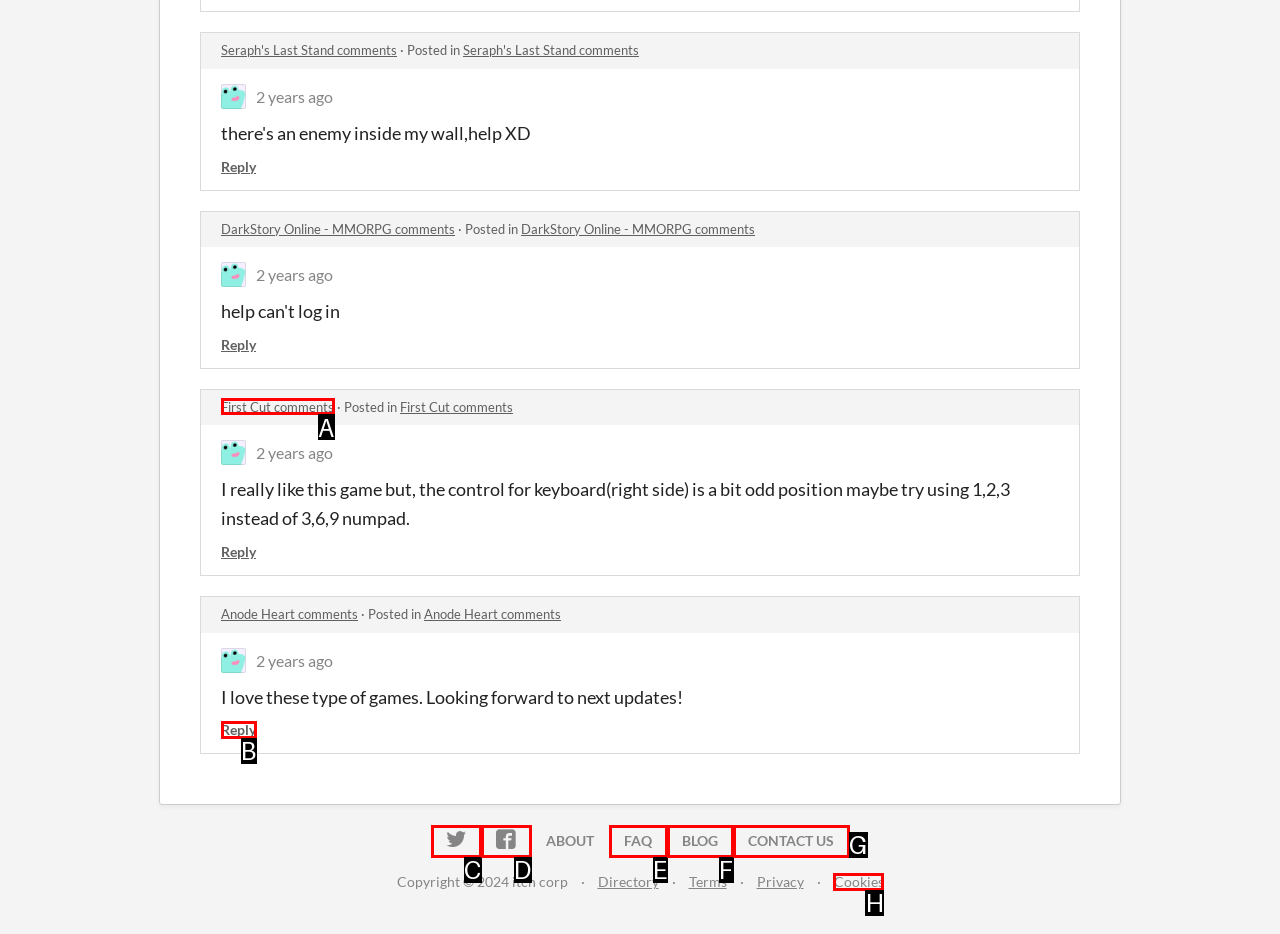Match the element description: Contact us to the correct HTML element. Answer with the letter of the selected option.

G